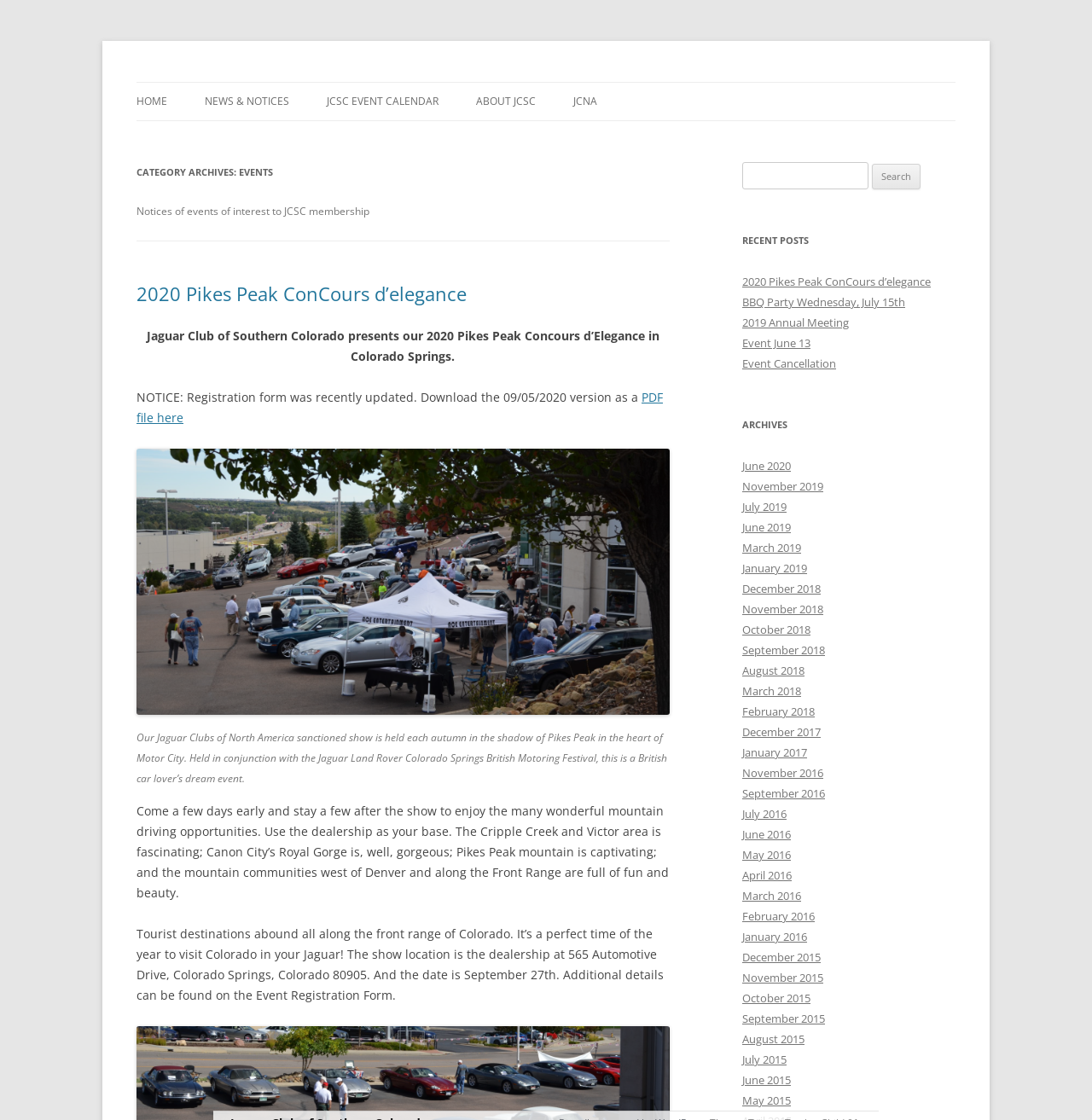What is the location of the event?
Please give a detailed and elaborate answer to the question based on the image.

The location of the event can be found in the text 'The show location is the dealership at 565 Automotive Drive, Colorado Springs, Colorado 80905.' which mentions Colorado Springs as the location.